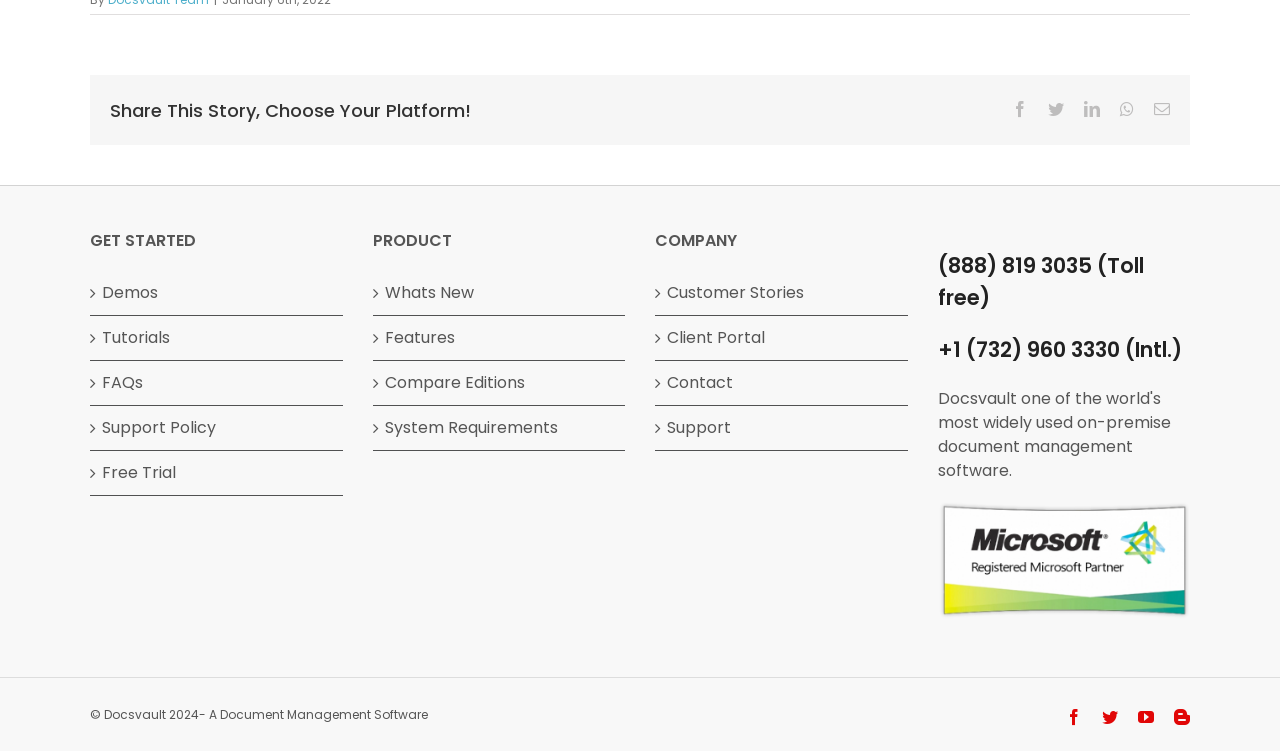Can you specify the bounding box coordinates for the region that should be clicked to fulfill this instruction: "Share this story on Facebook".

[0.791, 0.135, 0.803, 0.156]